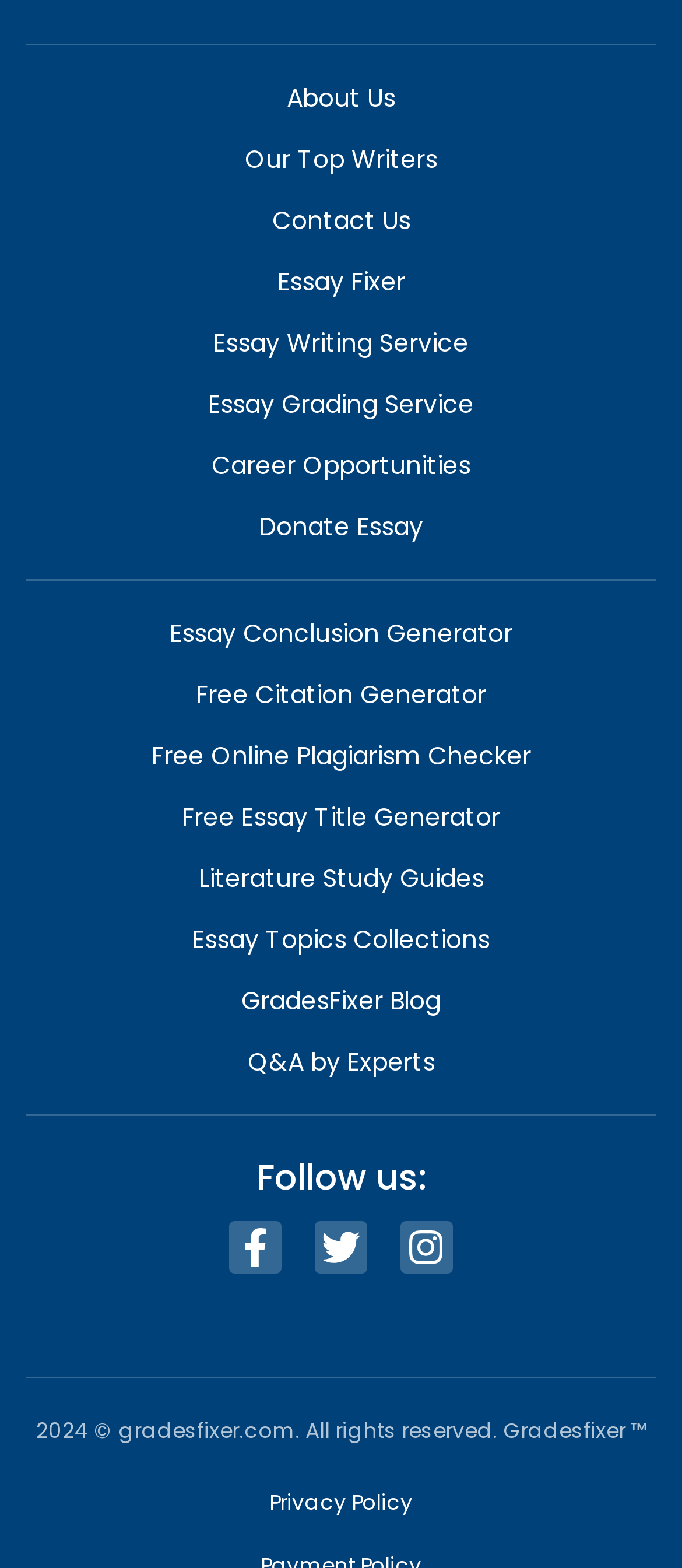Find the bounding box coordinates of the clickable element required to execute the following instruction: "Check the post about iPhone 3G S review by Engadget". Provide the coordinates as four float numbers between 0 and 1, i.e., [left, top, right, bottom].

None